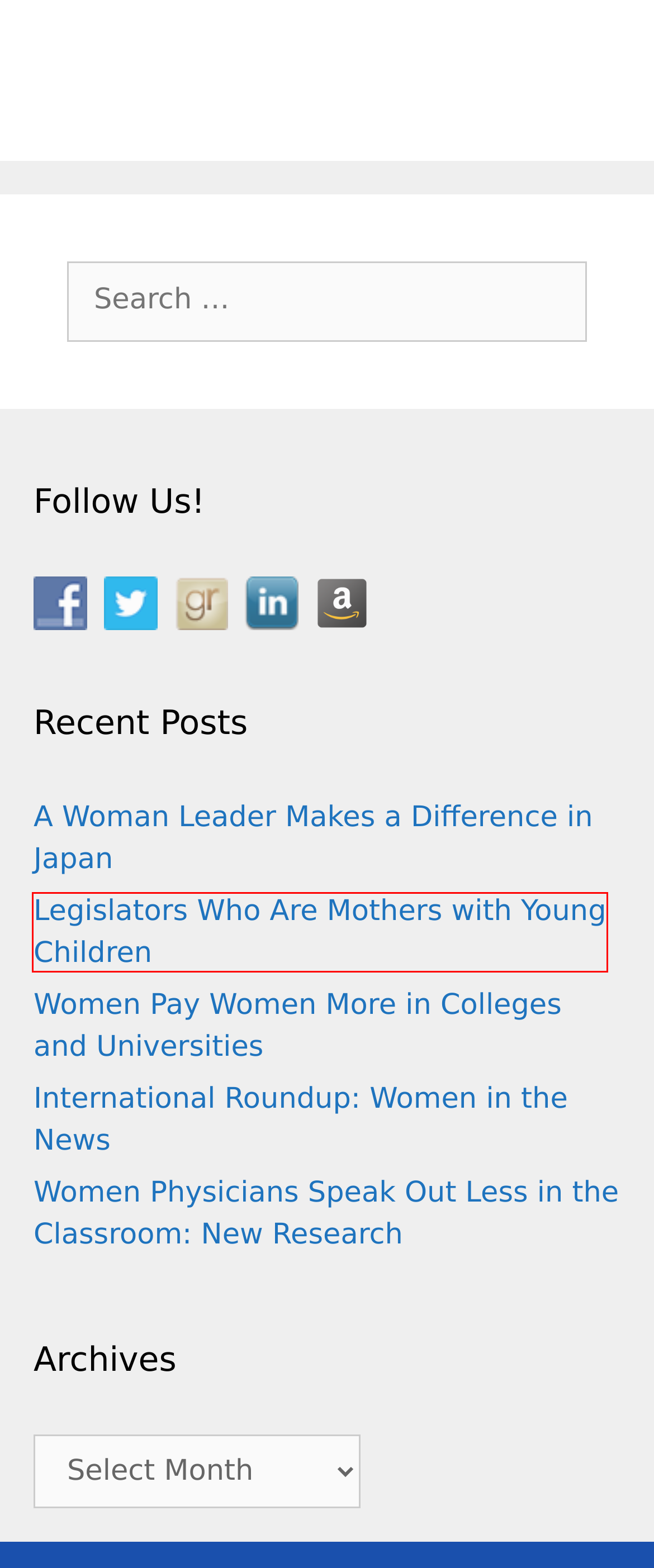A screenshot of a webpage is provided, featuring a red bounding box around a specific UI element. Identify the webpage description that most accurately reflects the new webpage after interacting with the selected element. Here are the candidates:
A. Women Pay Women More in Colleges and Universities – Anne Litwin
B. Legislators Who Are Mothers with Young Children – Anne Litwin
C. New Rules for Women – Anne Litwin
D. Women Physicians Speak Out Less in the Classroom: New Research – Anne Litwin
E. Sign Me Up! – Anne Litwin
F. A Woman Leader Makes a Difference in Japan – Anne Litwin
G. International Roundup: Women in the News – Anne Litwin
H. Executive Coaching and Leadership Development – Anne Litwin

B